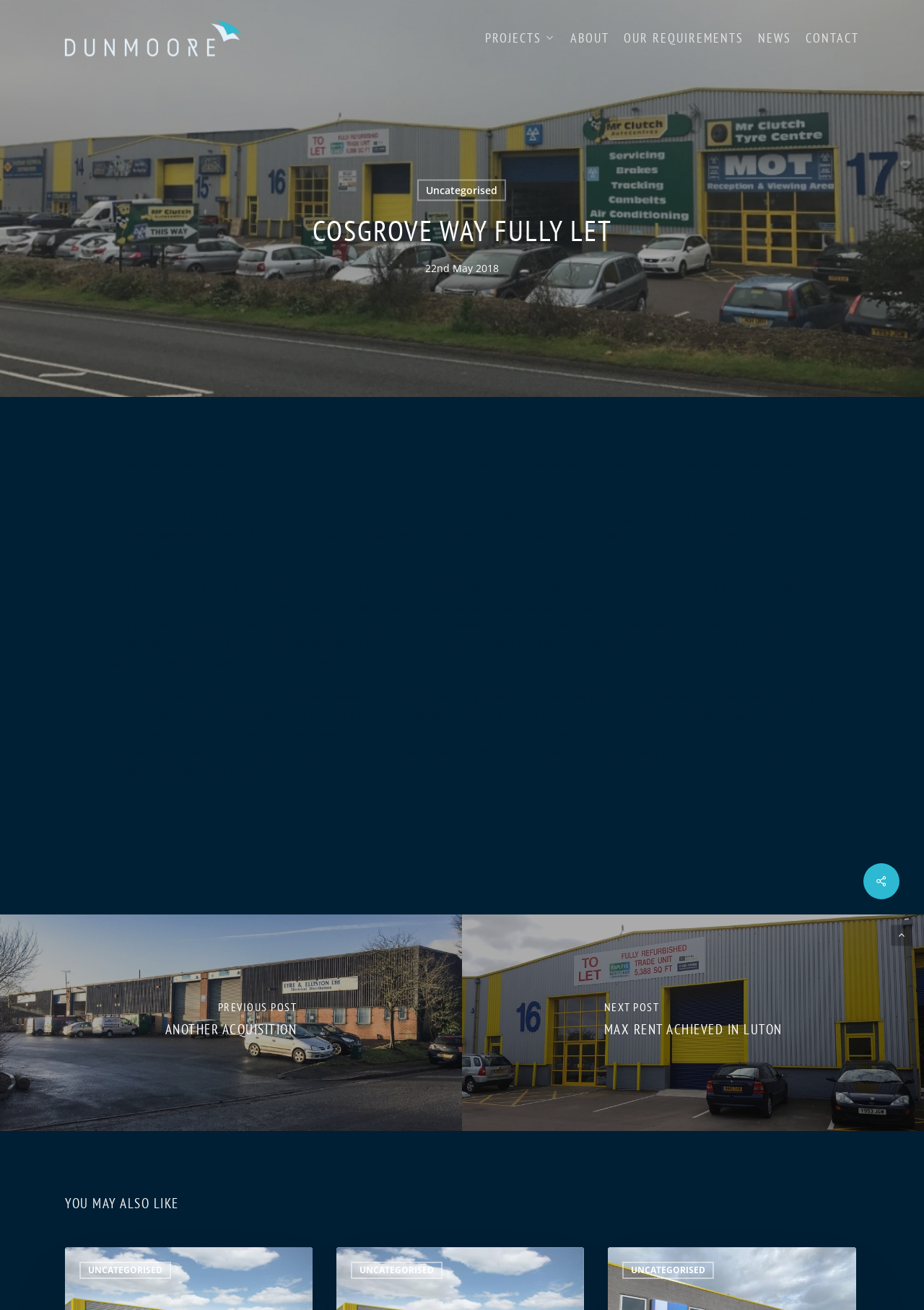What is the date mentioned in the article?
Answer the question based on the image using a single word or a brief phrase.

22nd May 2018